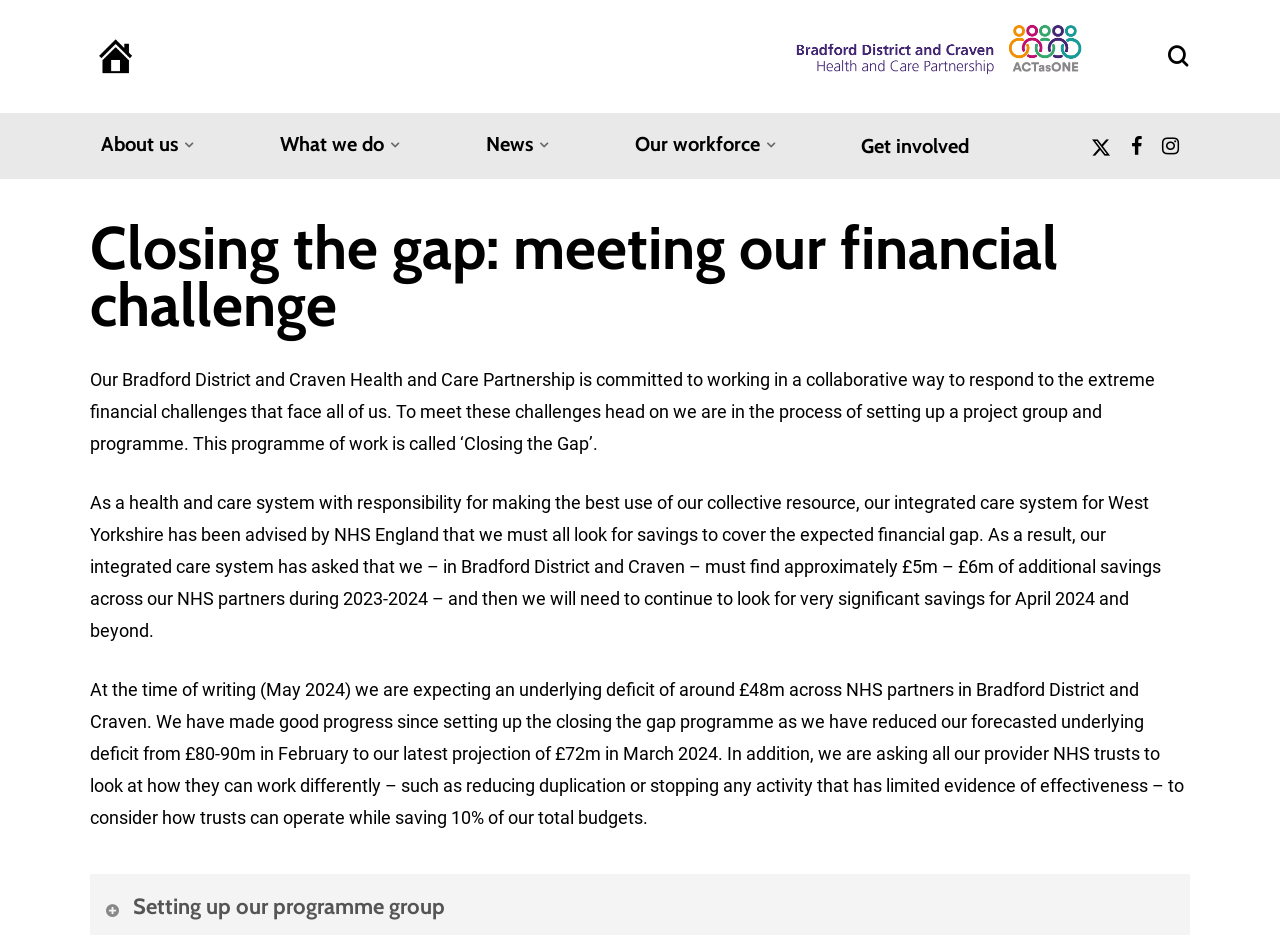Locate the coordinates of the bounding box for the clickable region that fulfills this instruction: "Read about what we do".

[0.219, 0.137, 0.312, 0.176]